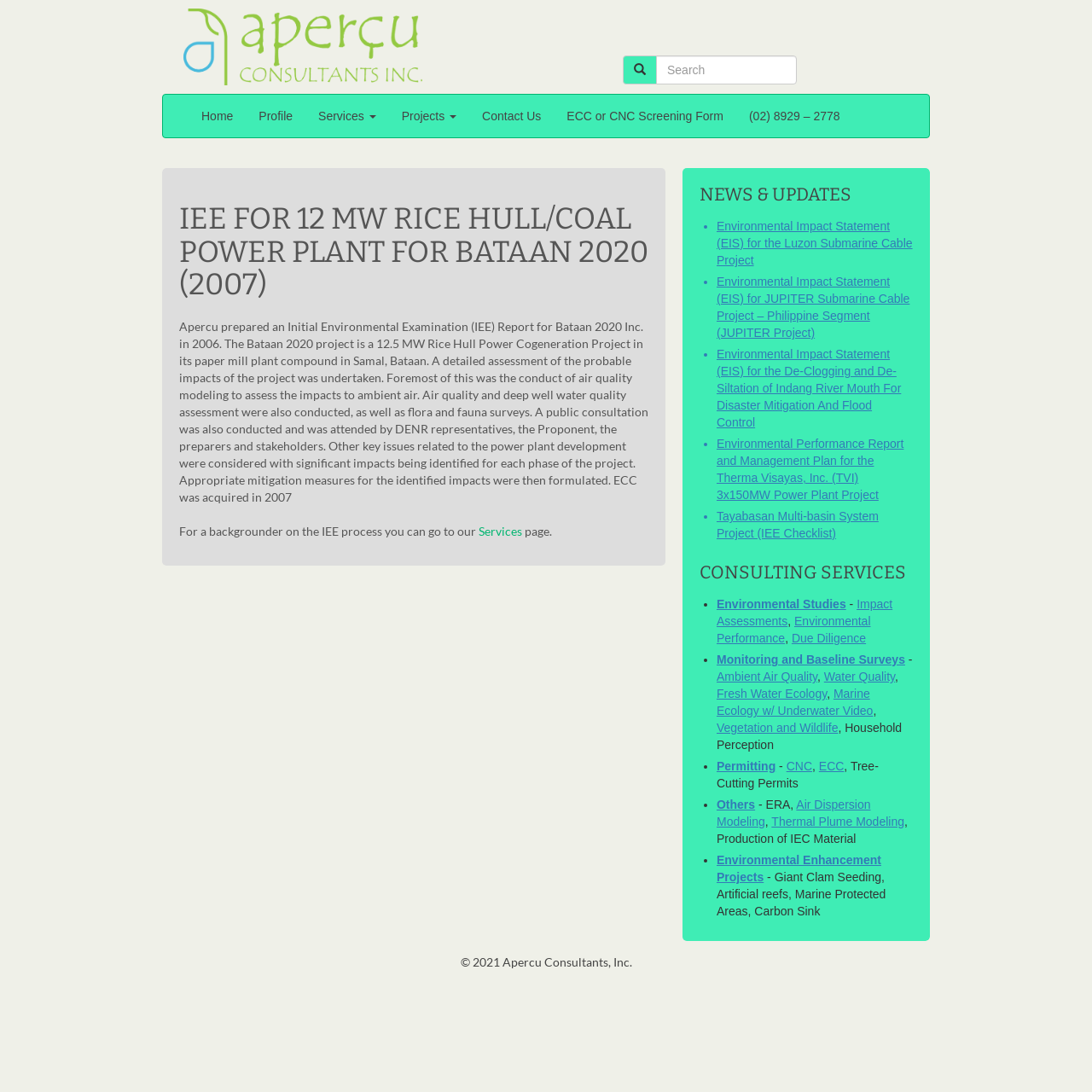Identify the bounding box coordinates for the element you need to click to achieve the following task: "Search for something". The coordinates must be four float values ranging from 0 to 1, formatted as [left, top, right, bottom].

[0.601, 0.051, 0.729, 0.077]